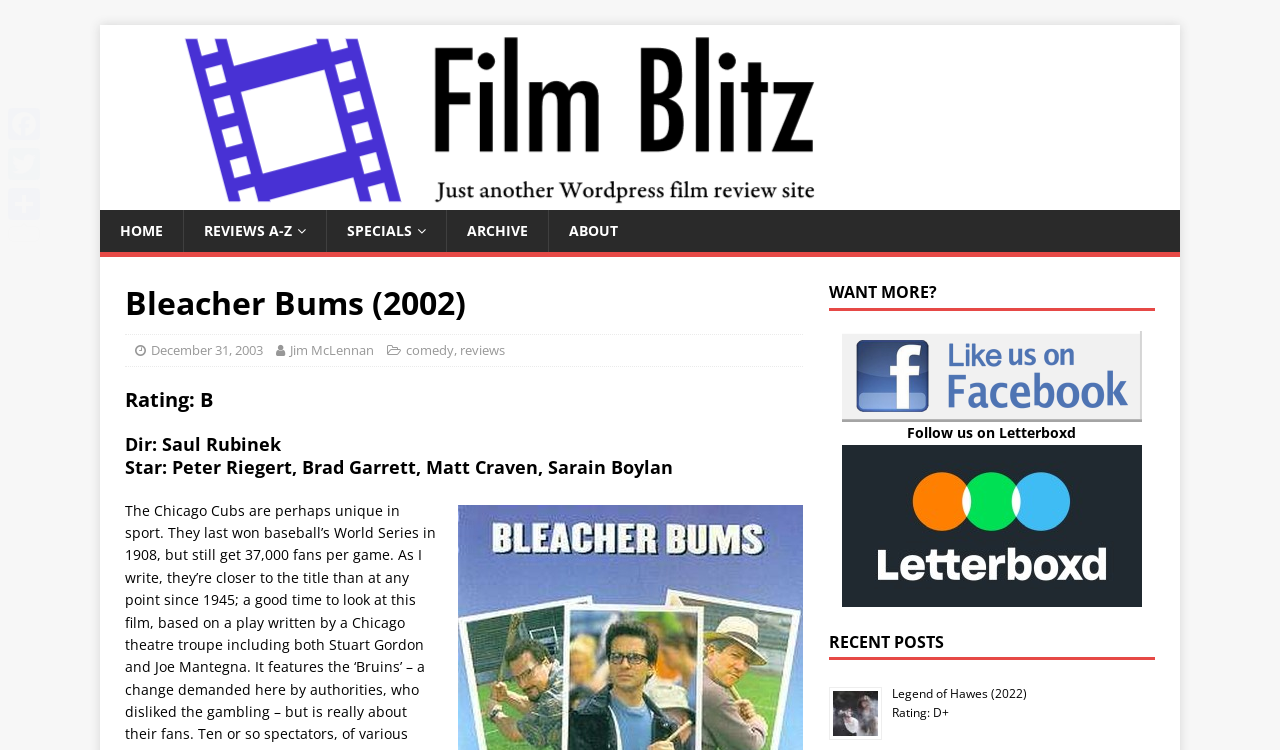Please answer the following question using a single word or phrase: 
What is the rating of the movie Legend of Hawes?

D+